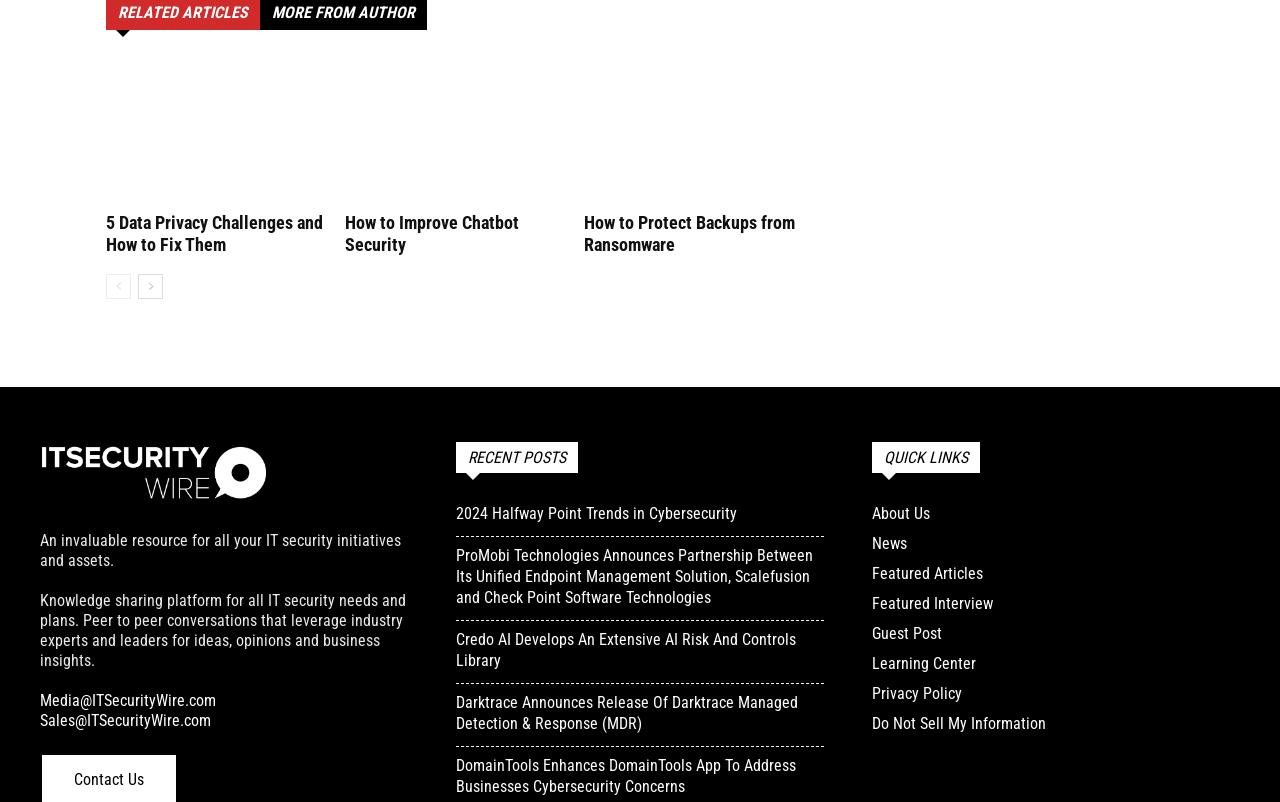Determine the bounding box coordinates of the section to be clicked to follow the instruction: "Read about 5 Data Privacy Challenges and How to Fix Them". The coordinates should be given as four float numbers between 0 and 1, formatted as [left, top, right, bottom].

[0.083, 0.07, 0.253, 0.257]